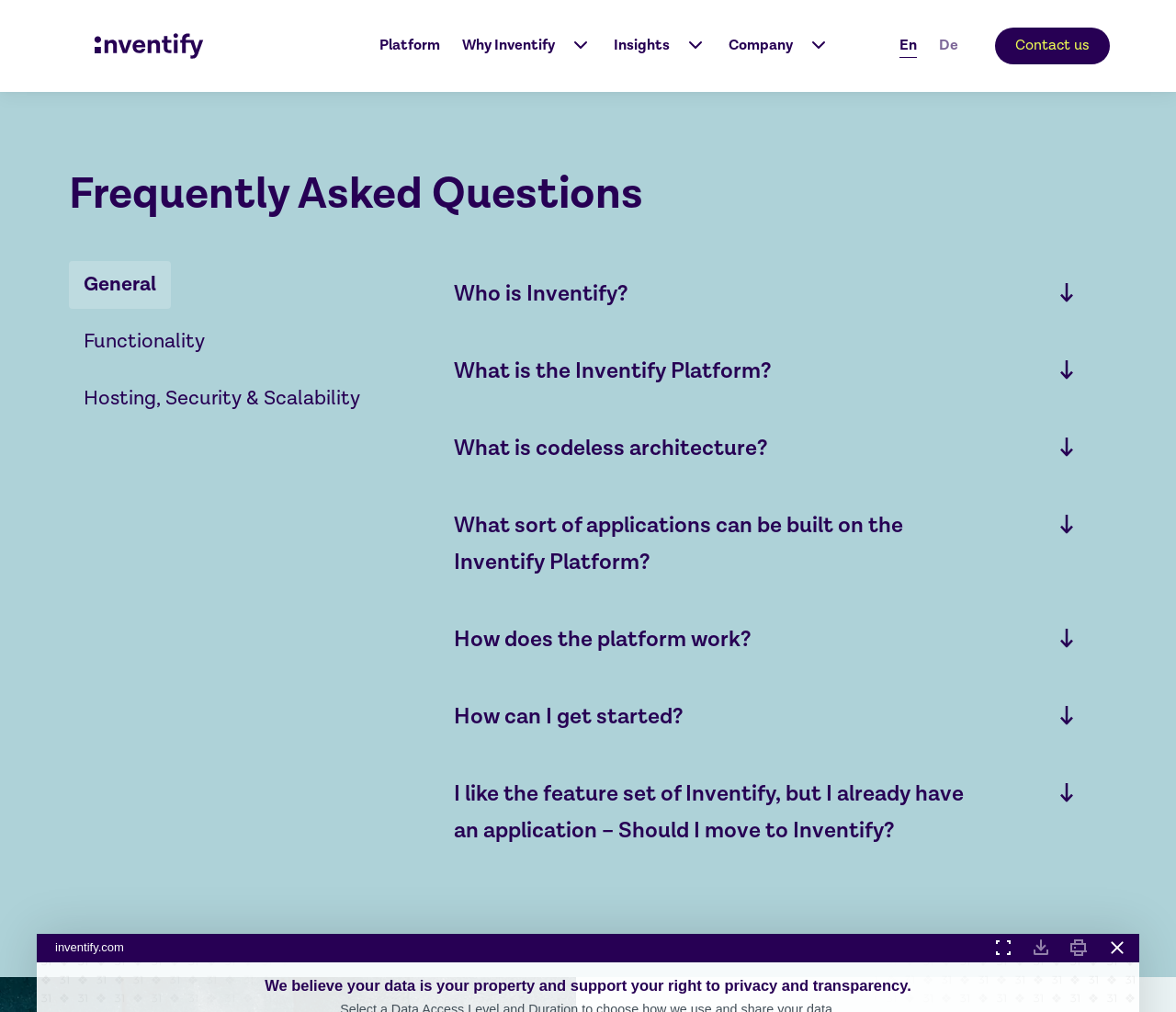Kindly provide the bounding box coordinates of the section you need to click on to fulfill the given instruction: "Click on the 'Insights' link".

[0.522, 0.035, 0.601, 0.054]